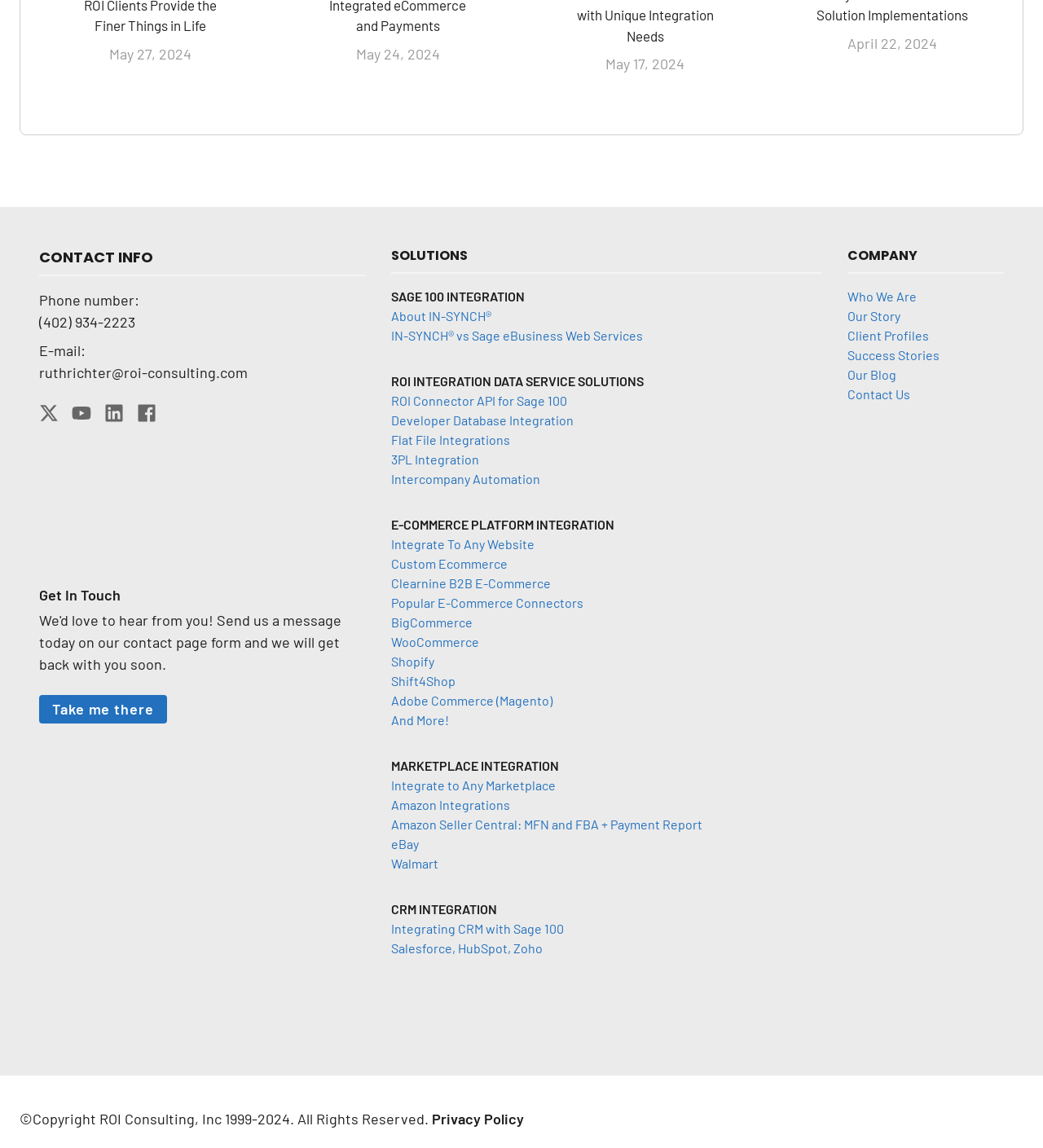Please provide a comprehensive answer to the question below using the information from the image: What is the purpose of the 'Get In Touch' section?

I analyzed the 'Get In Touch' section, which includes a link 'Take me there'. This suggests that the purpose of this section is to facilitate contact with the company, likely for inquiries or support.